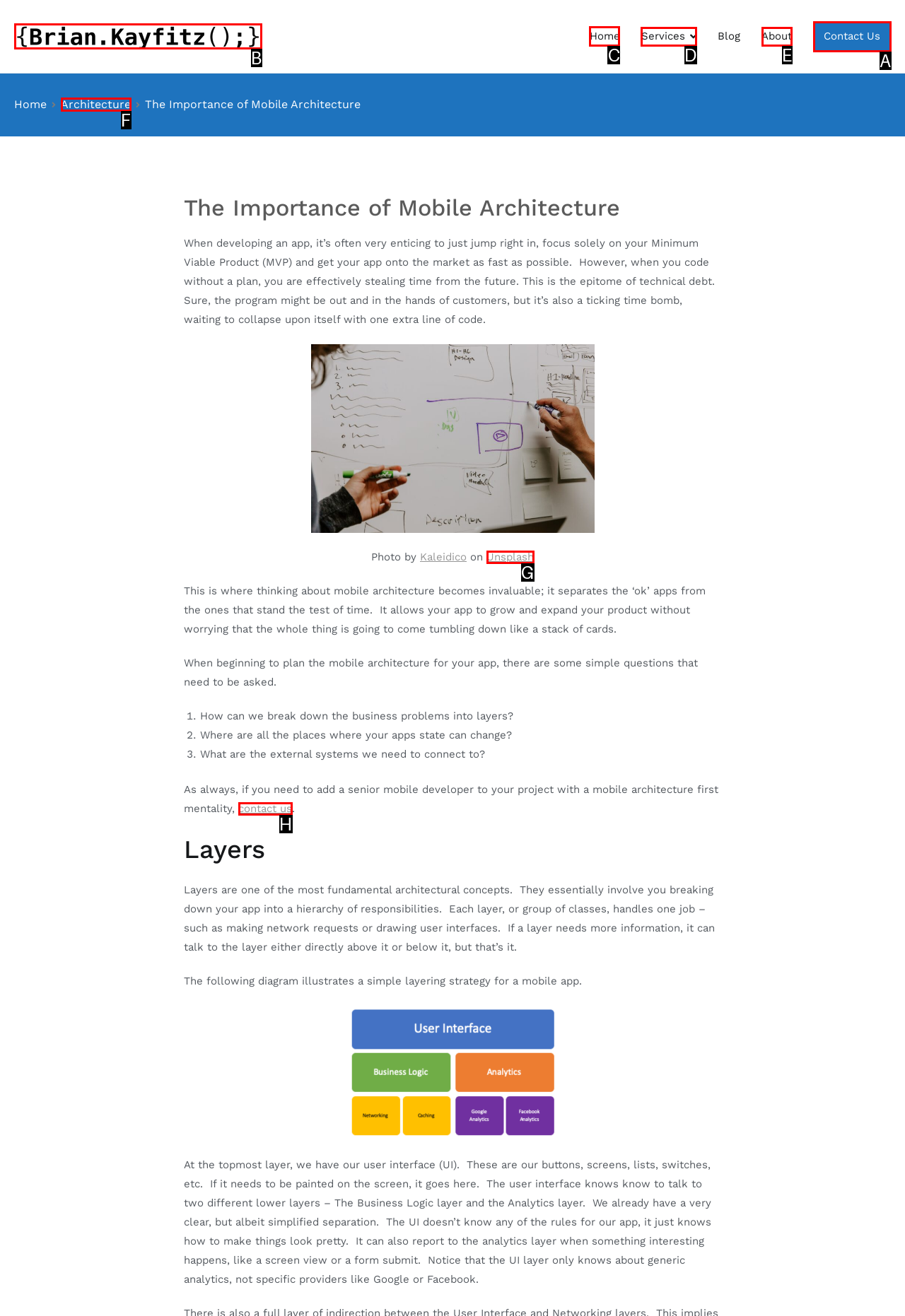Identify the correct UI element to click to follow this instruction: Click the 'Home' link
Respond with the letter of the appropriate choice from the displayed options.

C